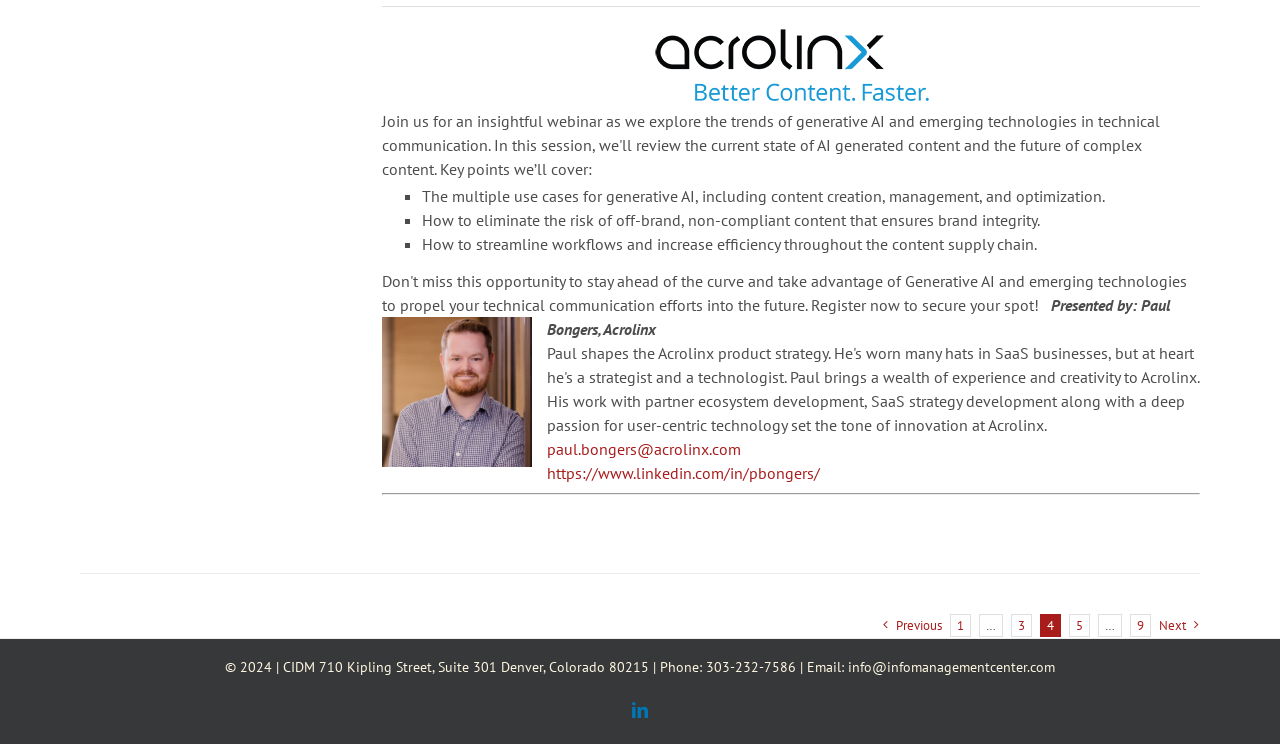Using the information in the image, could you please answer the following question in detail:
What is the phone number of CIDM?

The phone number of CIDM can be found in the static text element at the bottom of the webpage, which mentions 'Phone: 303-232-7586'.